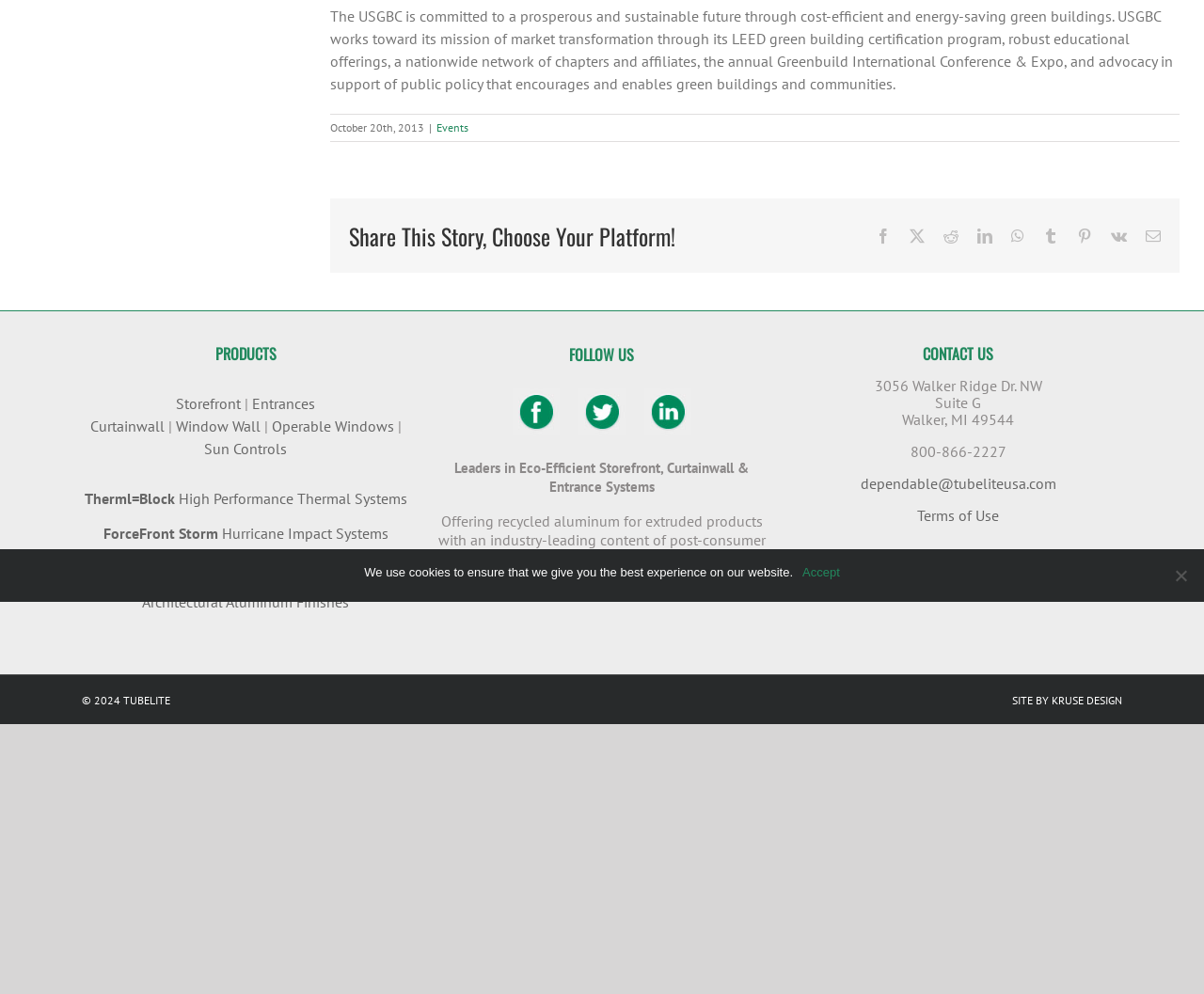Identify the bounding box for the described UI element: "Go to Top".

[0.904, 0.572, 0.941, 0.605]